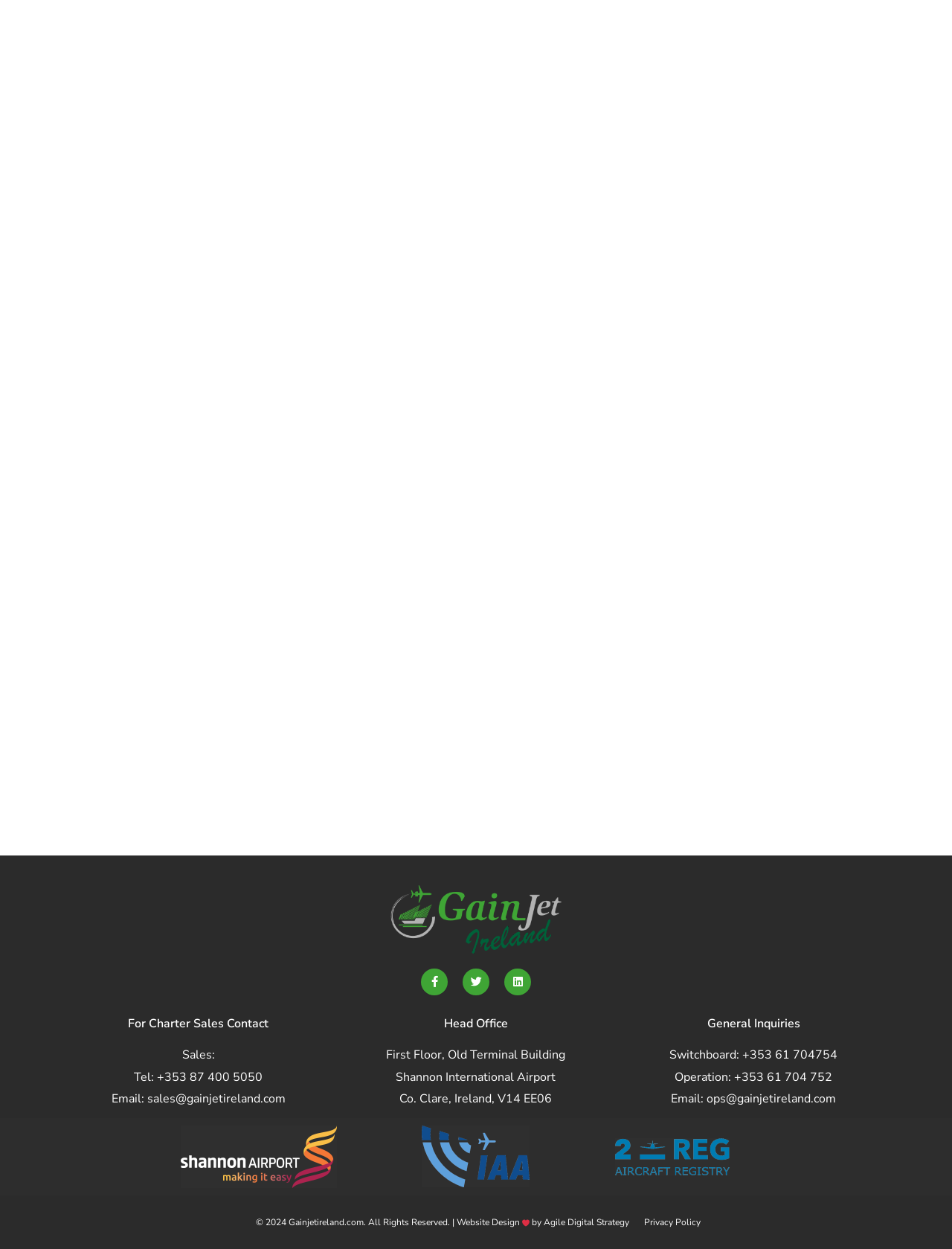Please determine the bounding box coordinates for the element with the description: "353 87 400 5050".

[0.173, 0.856, 0.276, 0.869]